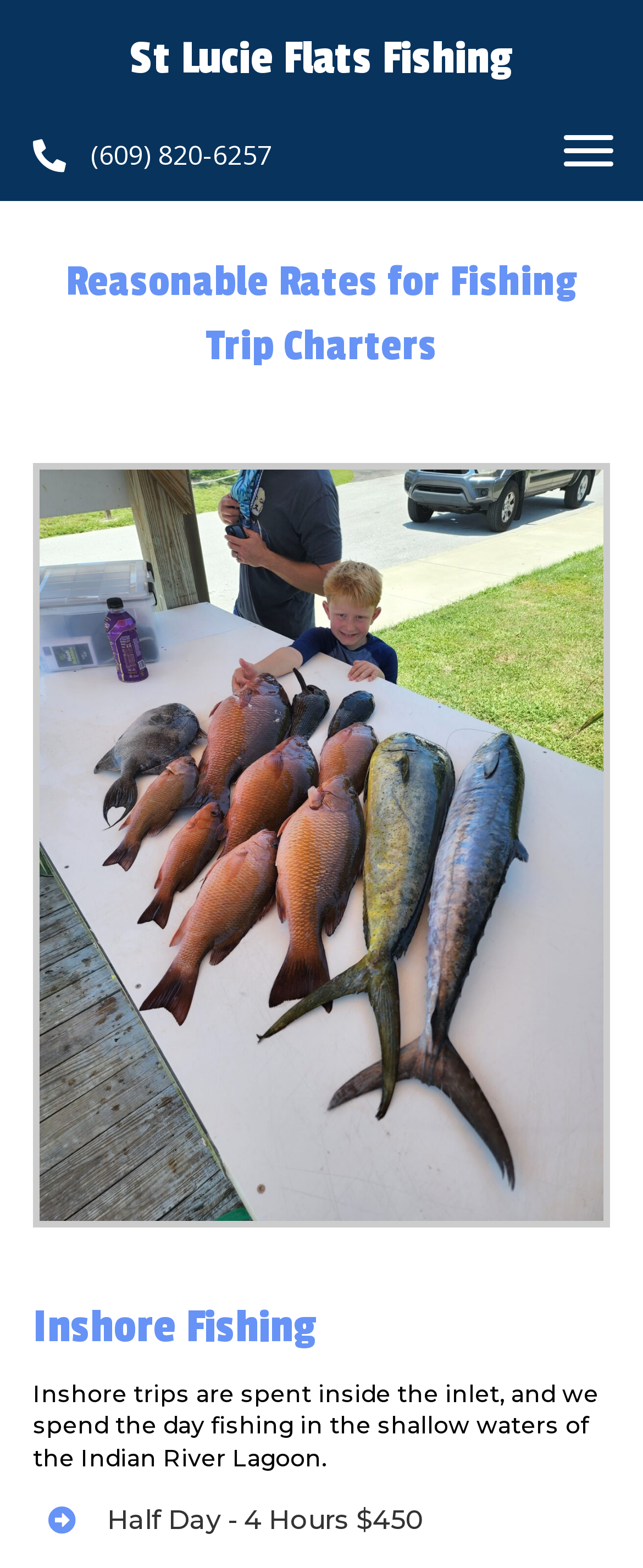Please determine the bounding box of the UI element that matches this description: (609) 820-6257. The coordinates should be given as (top-left x, top-left y, bottom-right x, bottom-right y), with all values between 0 and 1.

[0.141, 0.087, 0.423, 0.11]